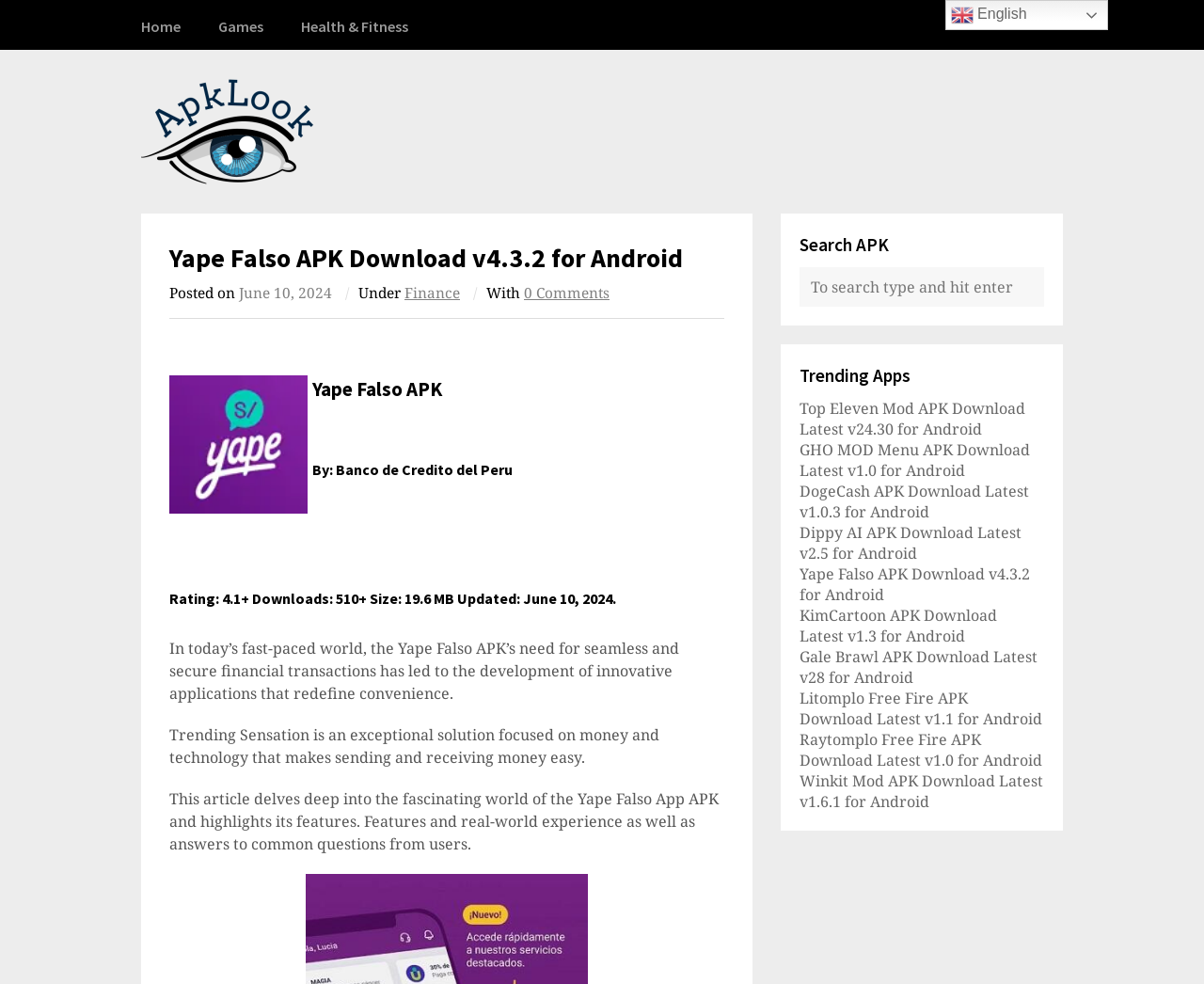Show the bounding box coordinates of the region that should be clicked to follow the instruction: "Read Anita's biography."

None